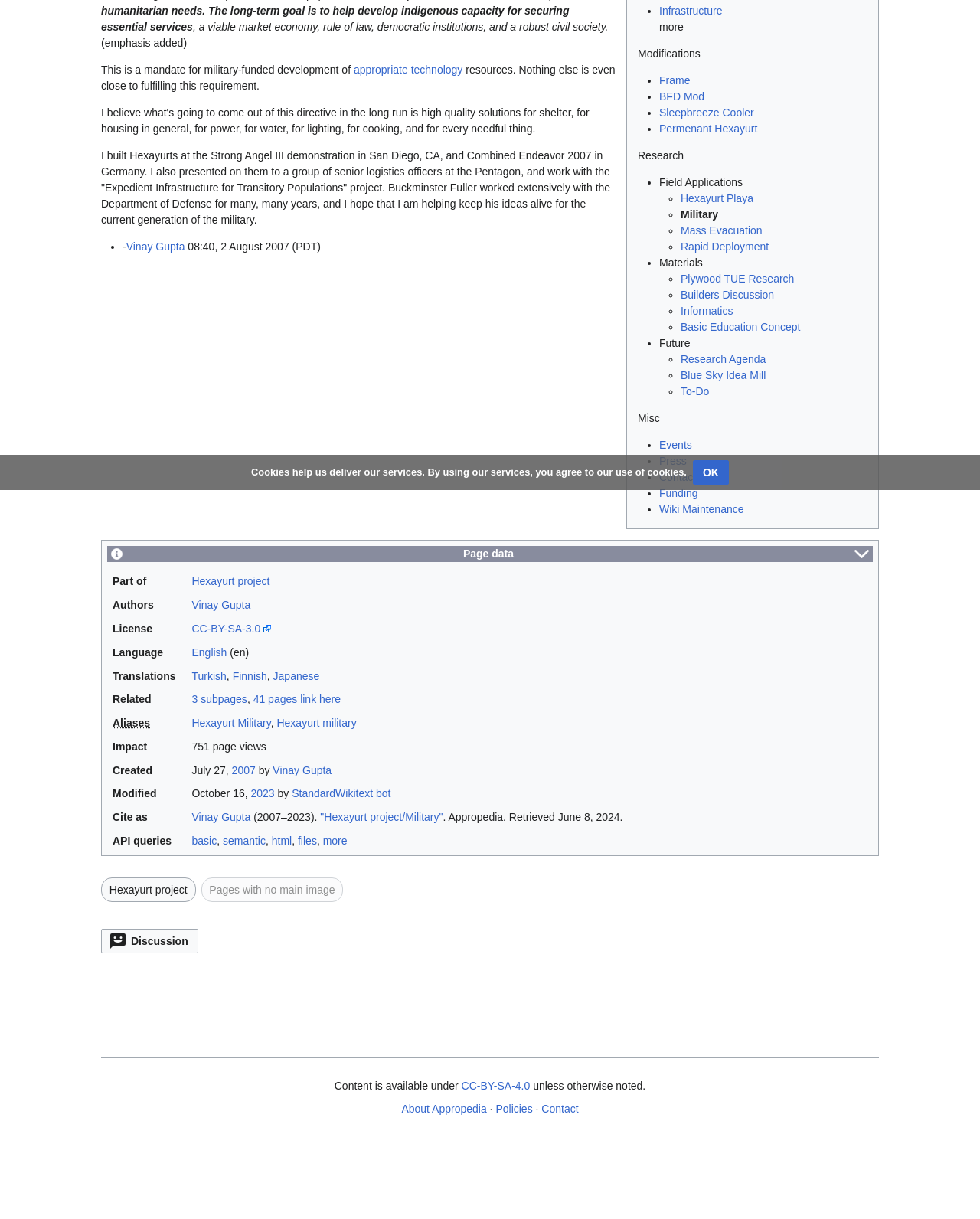Given the description: "Hexayurt project", determine the bounding box coordinates of the UI element. The coordinates should be formatted as four float numbers between 0 and 1, [left, top, right, bottom].

[0.103, 0.72, 0.2, 0.74]